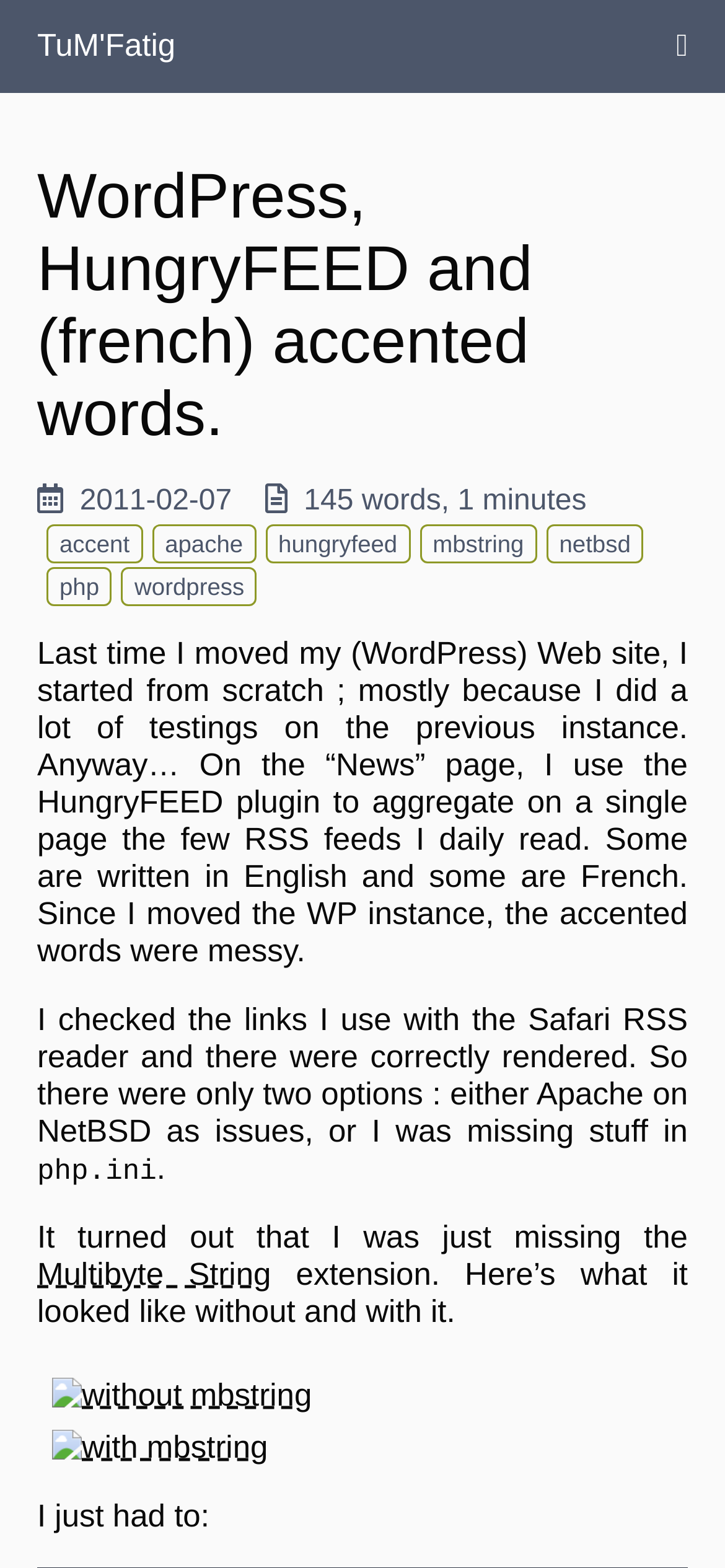What was the issue with accented words on the author's website?
Provide a detailed answer to the question using information from the image.

The author mentions 'the accented words were messy' in the text, indicating that the issue was that the accented words were not displayed correctly.